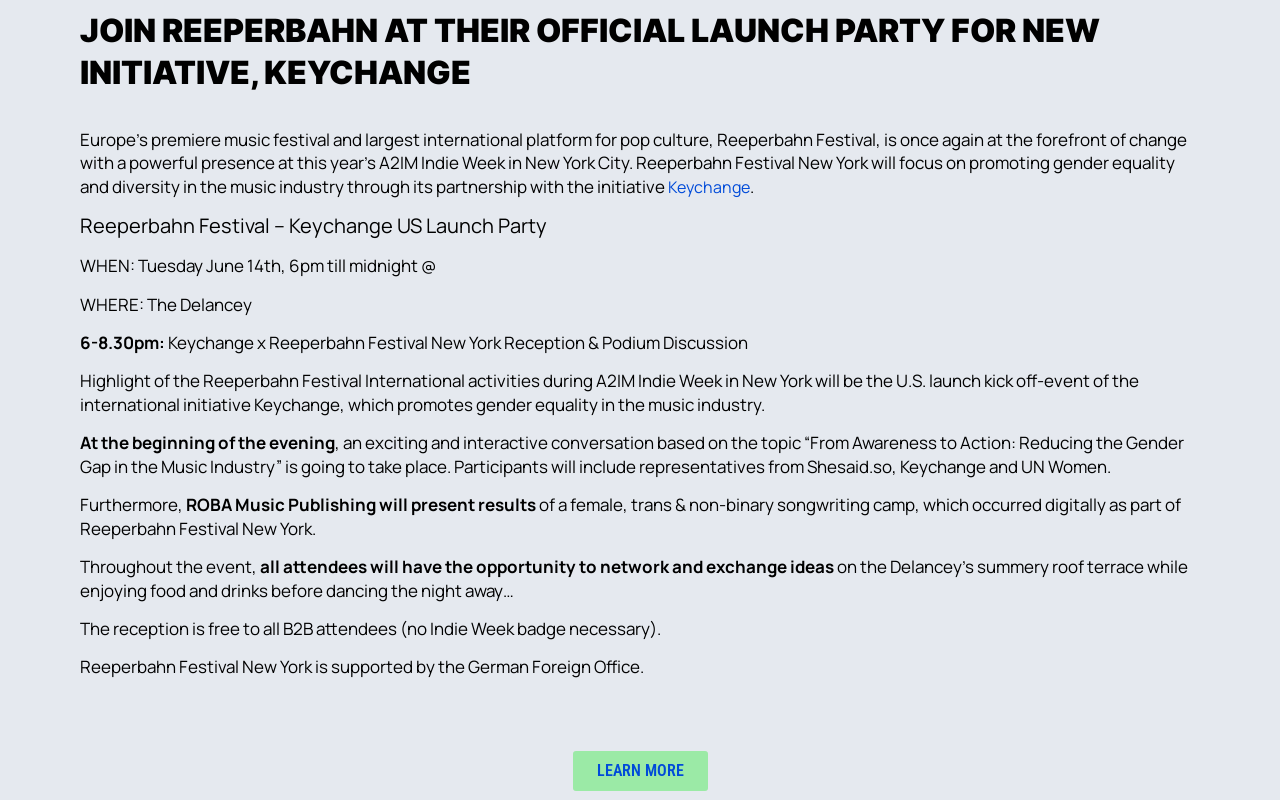What is the purpose of the Reeperbahn Festival New York?
Answer the question with as much detail as you can, using the image as a reference.

I inferred the answer by reading the text 'Reeperbahn Festival New York will focus on promoting gender equality and diversity in the music industry through its partnership with the initiative Keychange' and understanding the purpose of the festival.